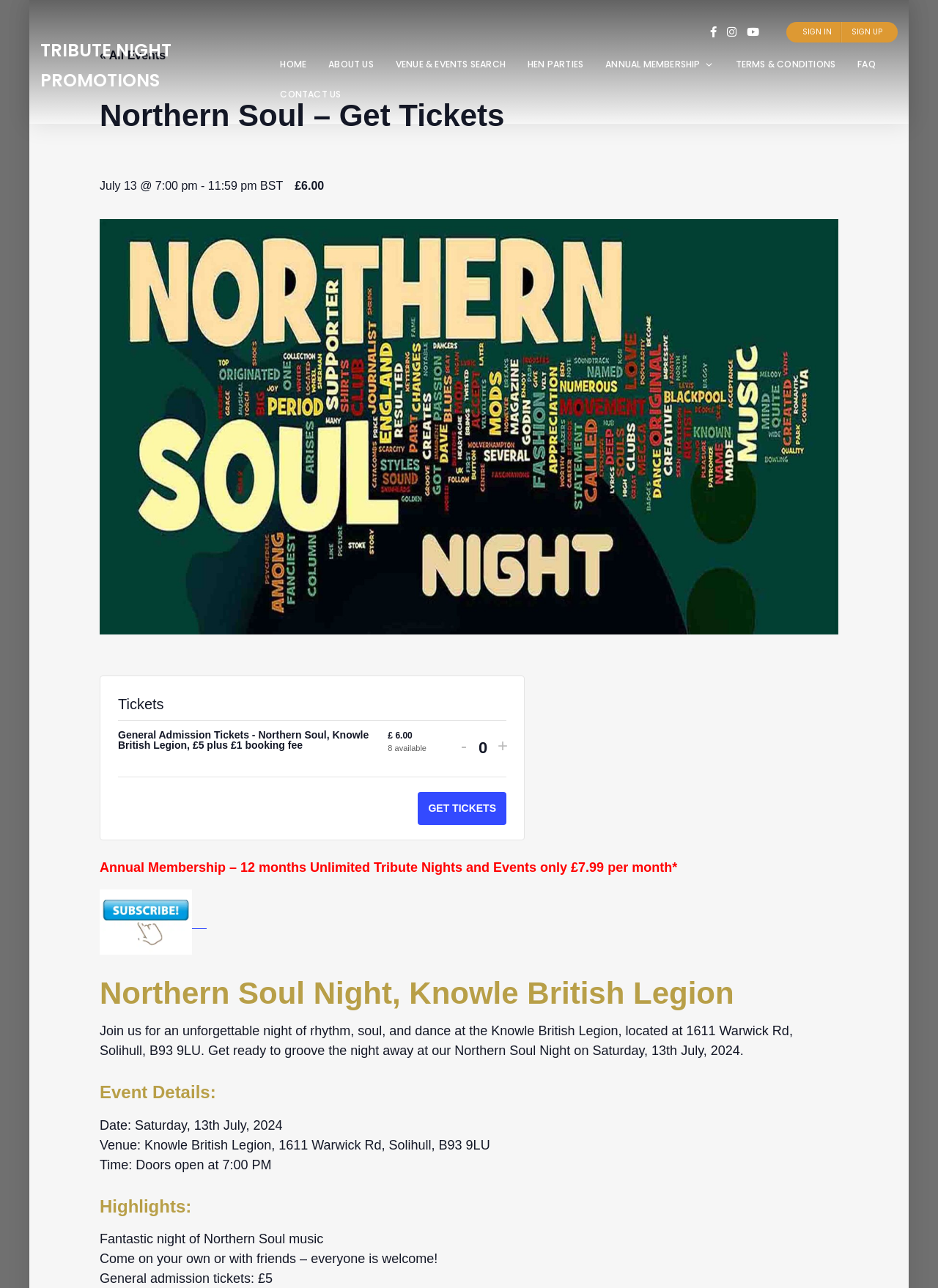Refer to the image and provide a thorough answer to this question:
What is the ticket price?

I found the ticket price by looking at the 'Tickets' section, where it is stated as 'General Admission Tickets - Northern Soul, Knowle British Legion, £5 plus £1 booking fee'.